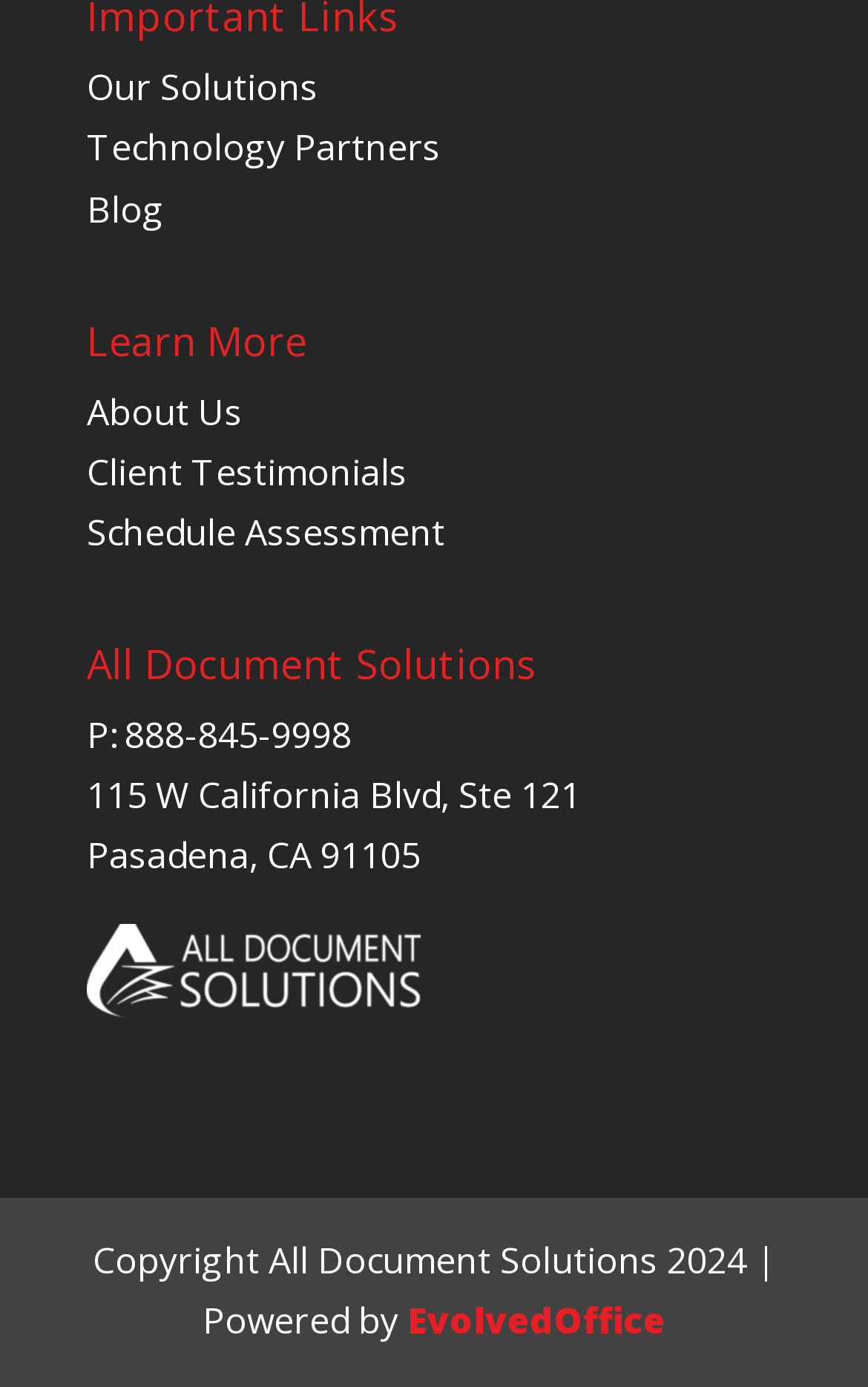Bounding box coordinates are specified in the format (top-left x, top-left y, bottom-right x, bottom-right y). All values are floating point numbers bounded between 0 and 1. Please provide the bounding box coordinate of the region this sentence describes: Our Solutions

[0.1, 0.045, 0.367, 0.081]